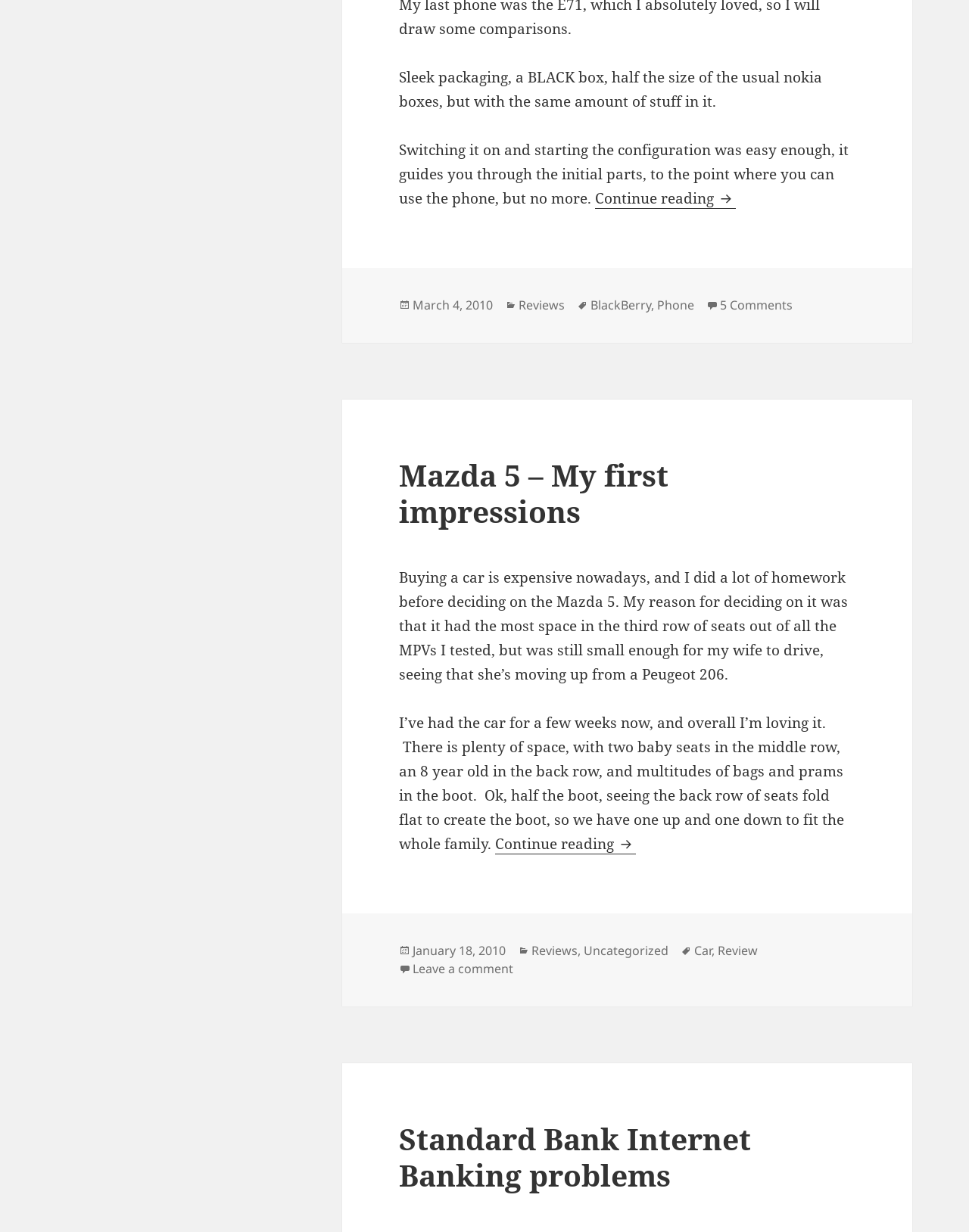What is the topic of the first article?
Based on the image, answer the question with as much detail as possible.

I determined the topic of the first article by looking at the text content of the article, which mentions 'Sleek packaging, a BLACK box, half the size of the usual nokia boxes, but with the same amount of stuff in it.' and 'Switching it on and starting the configuration was easy enough, it guides you through the initial parts, to the point where you can use the phone, but no more.' This suggests that the article is about the Blackberry Bold 9700 phone.